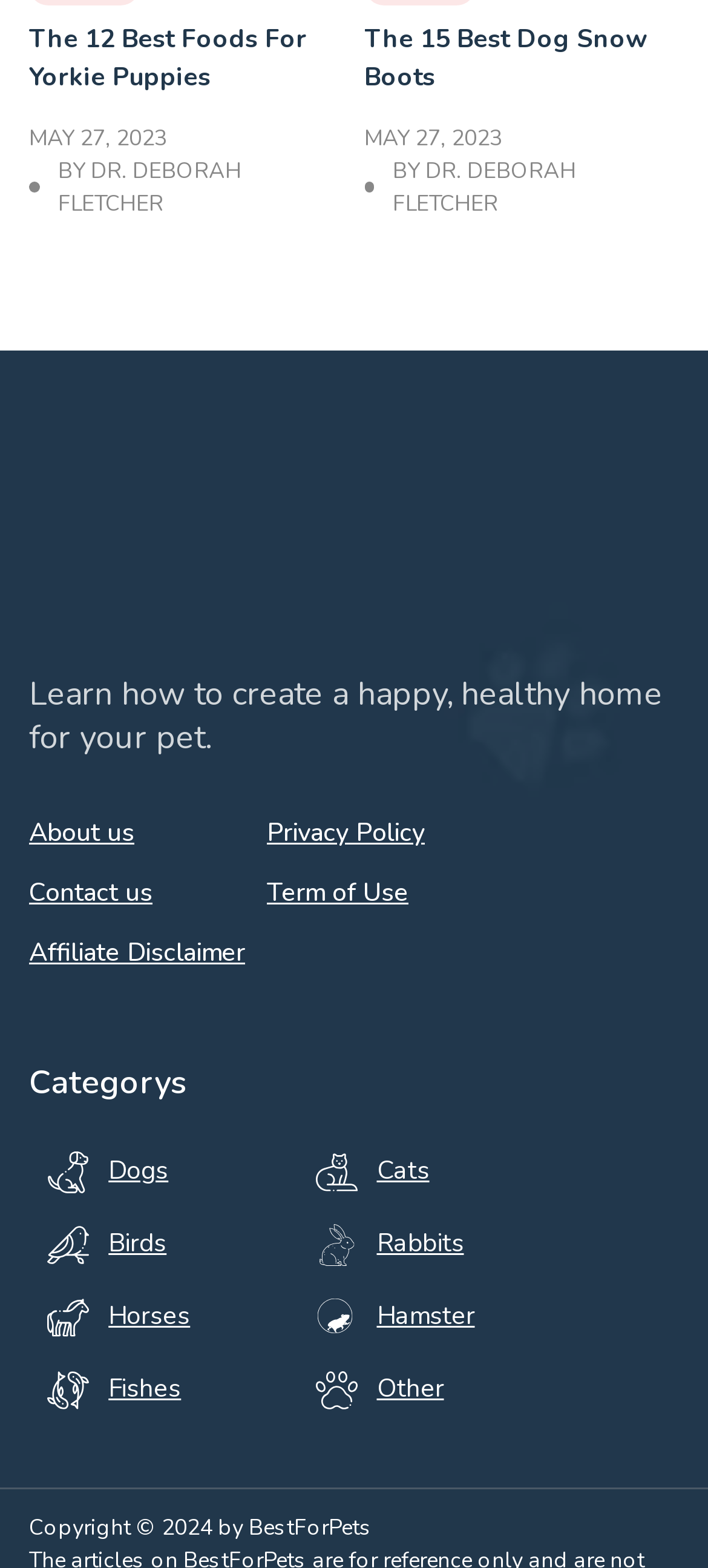Respond concisely with one word or phrase to the following query:
What is the purpose of the website?

Create a happy, healthy home for pets